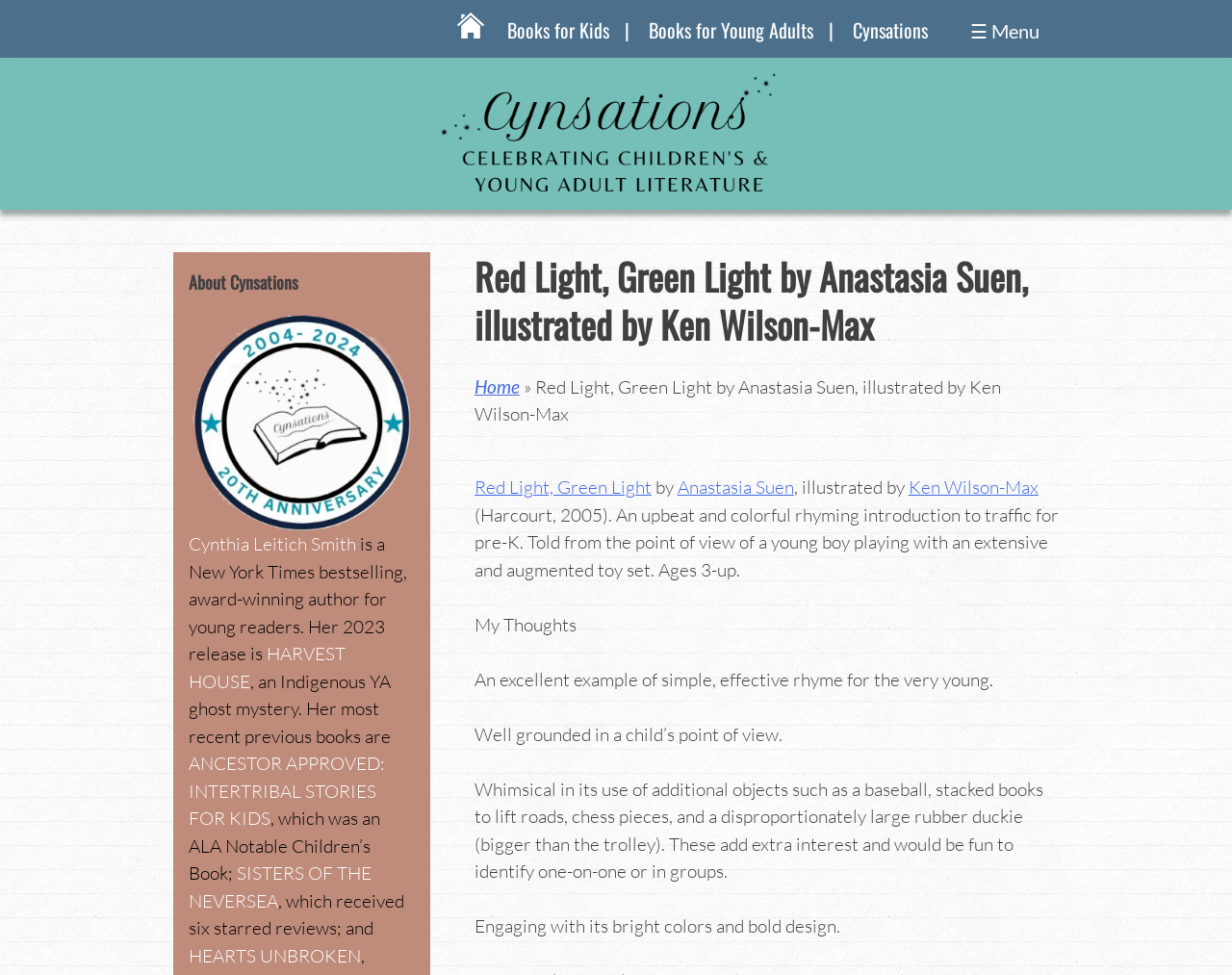Identify the bounding box coordinates necessary to click and complete the given instruction: "Learn more about Cynsations".

[0.307, 0.189, 0.693, 0.212]